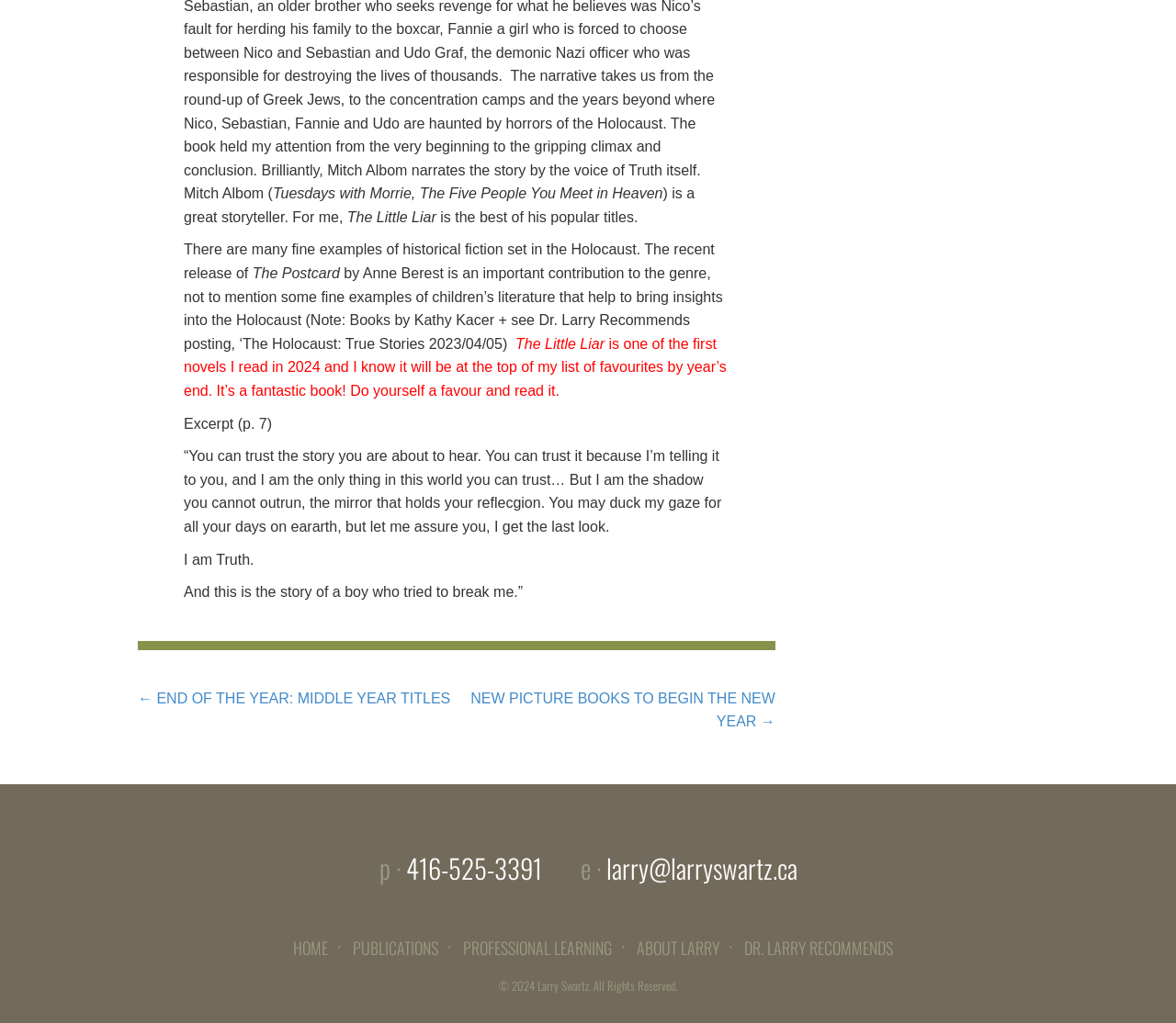Using details from the image, please answer the following question comprehensively:
What is the title of the book being discussed?

The title of the book can be found in multiple places on the webpage, including the text 'The Little Liar' which appears twice, and the excerpt from the book that starts with '“You can trust the story you are about to hear...'.